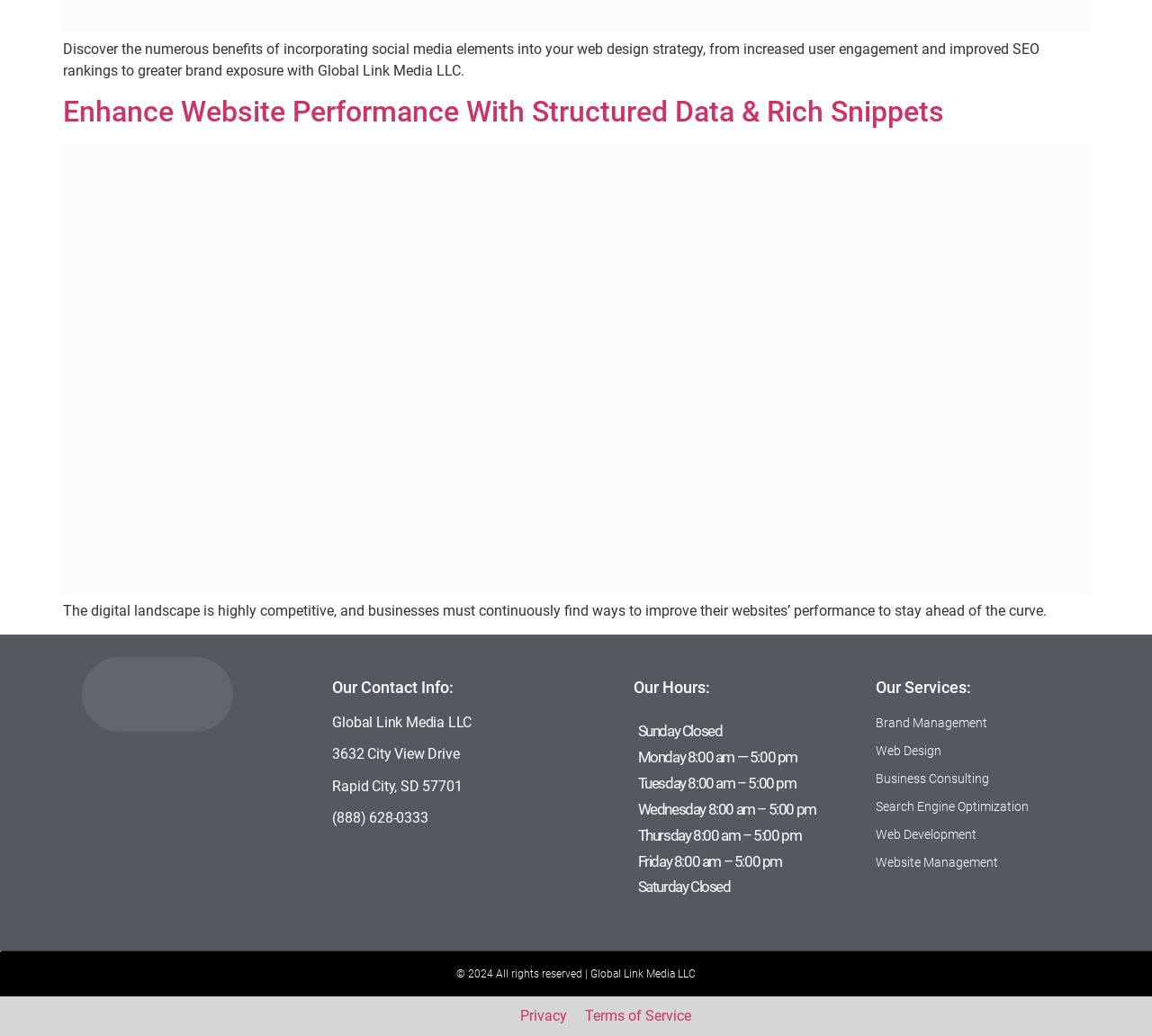Locate the bounding box coordinates of the clickable part needed for the task: "Learn more about Brand Management services".

[0.76, 0.689, 0.977, 0.707]